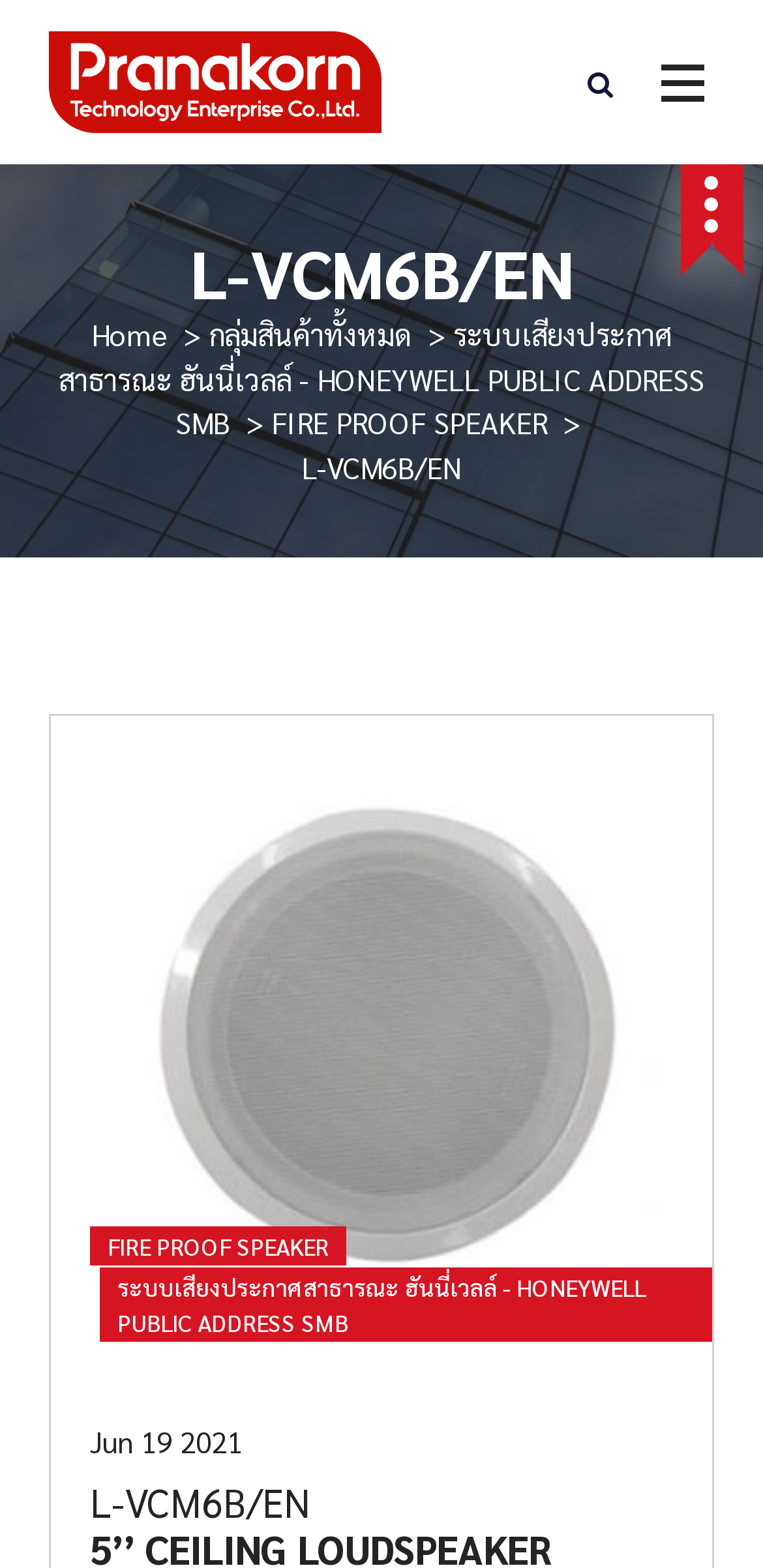Please find the bounding box coordinates in the format (top-left x, top-left y, bottom-right x, bottom-right y) for the given element description. Ensure the coordinates are floating point numbers between 0 and 1. Description: Home

[0.119, 0.201, 0.219, 0.225]